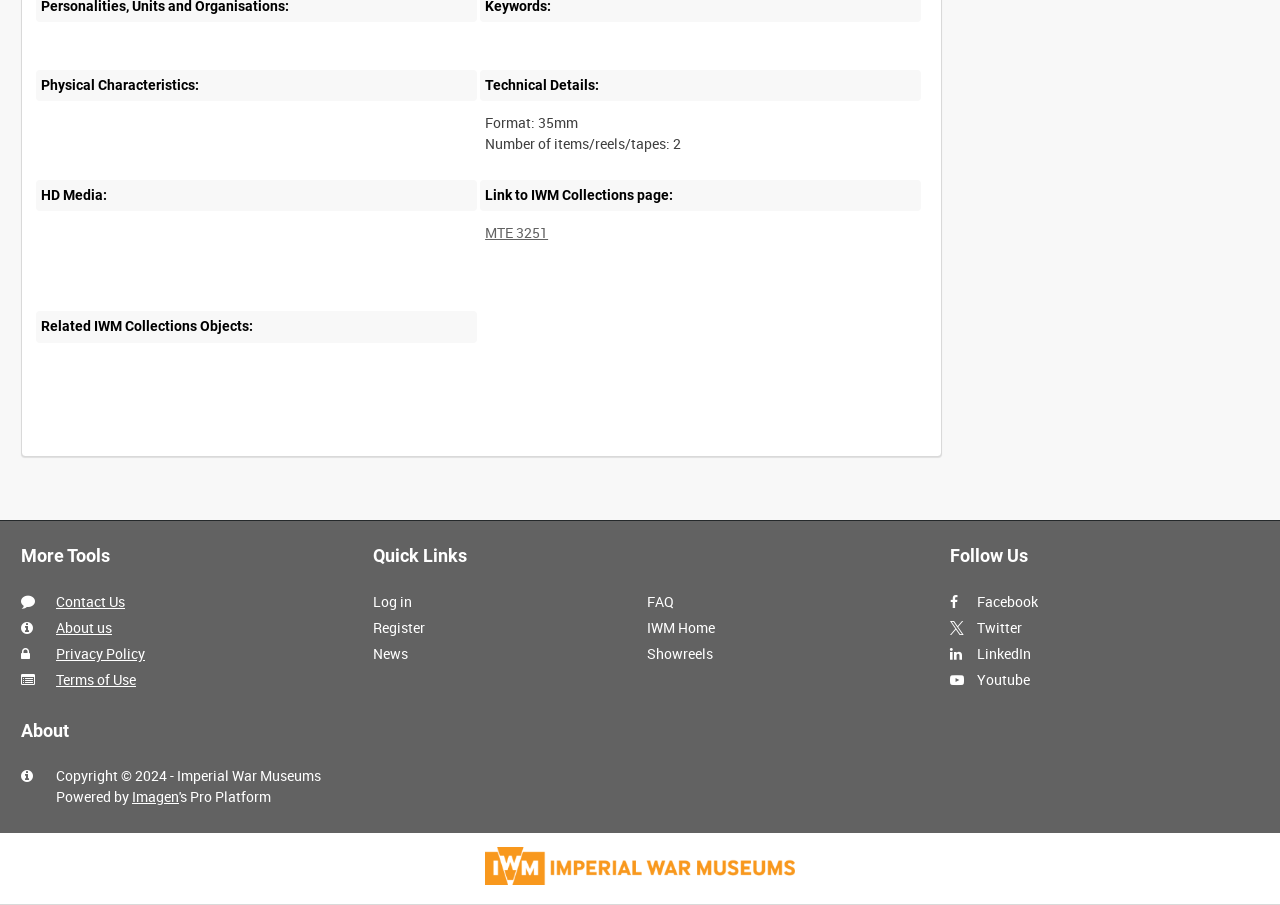Locate the bounding box coordinates of the element that should be clicked to execute the following instruction: "View related IWM Collections Objects".

[0.032, 0.352, 0.198, 0.369]